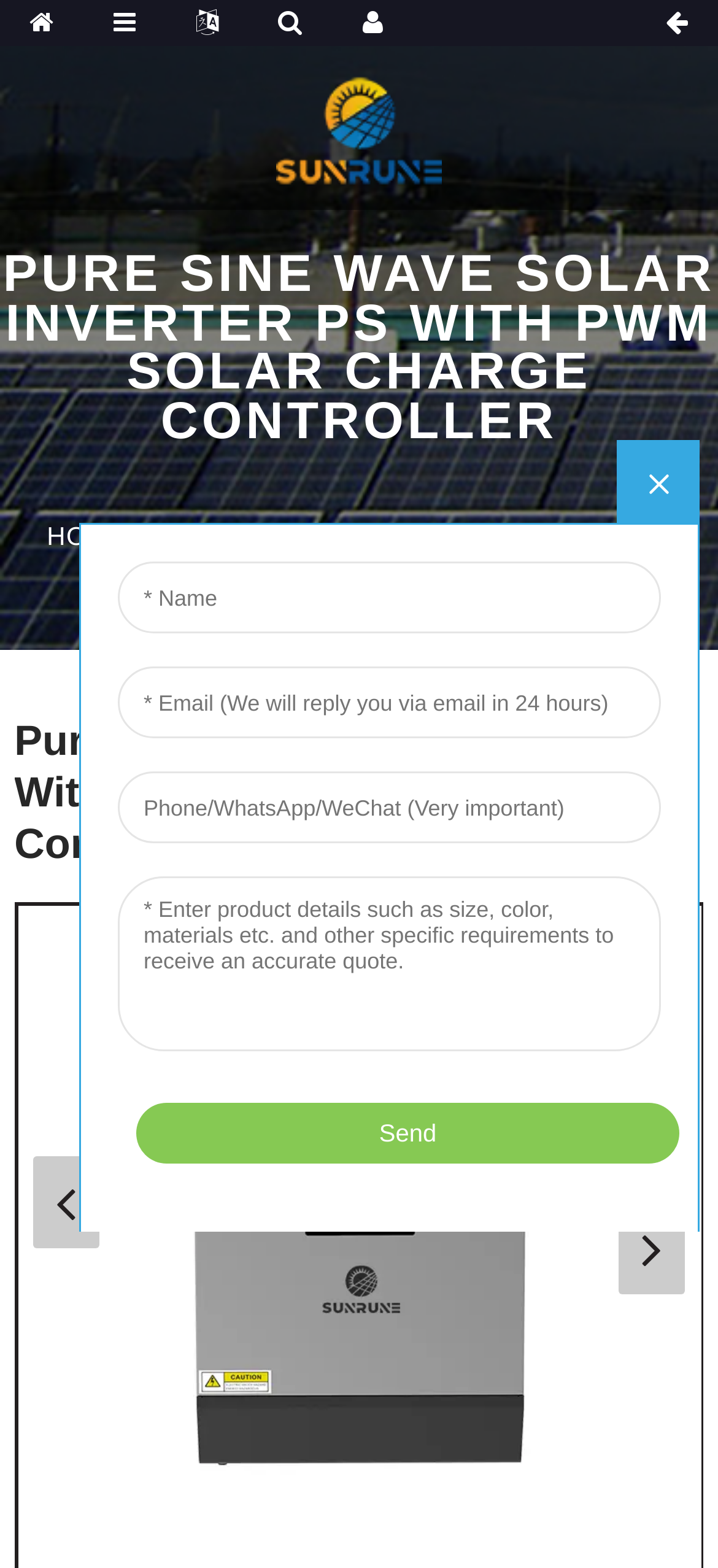Give a one-word or short phrase answer to this question: 
What is the text on the top-right corner?

Top